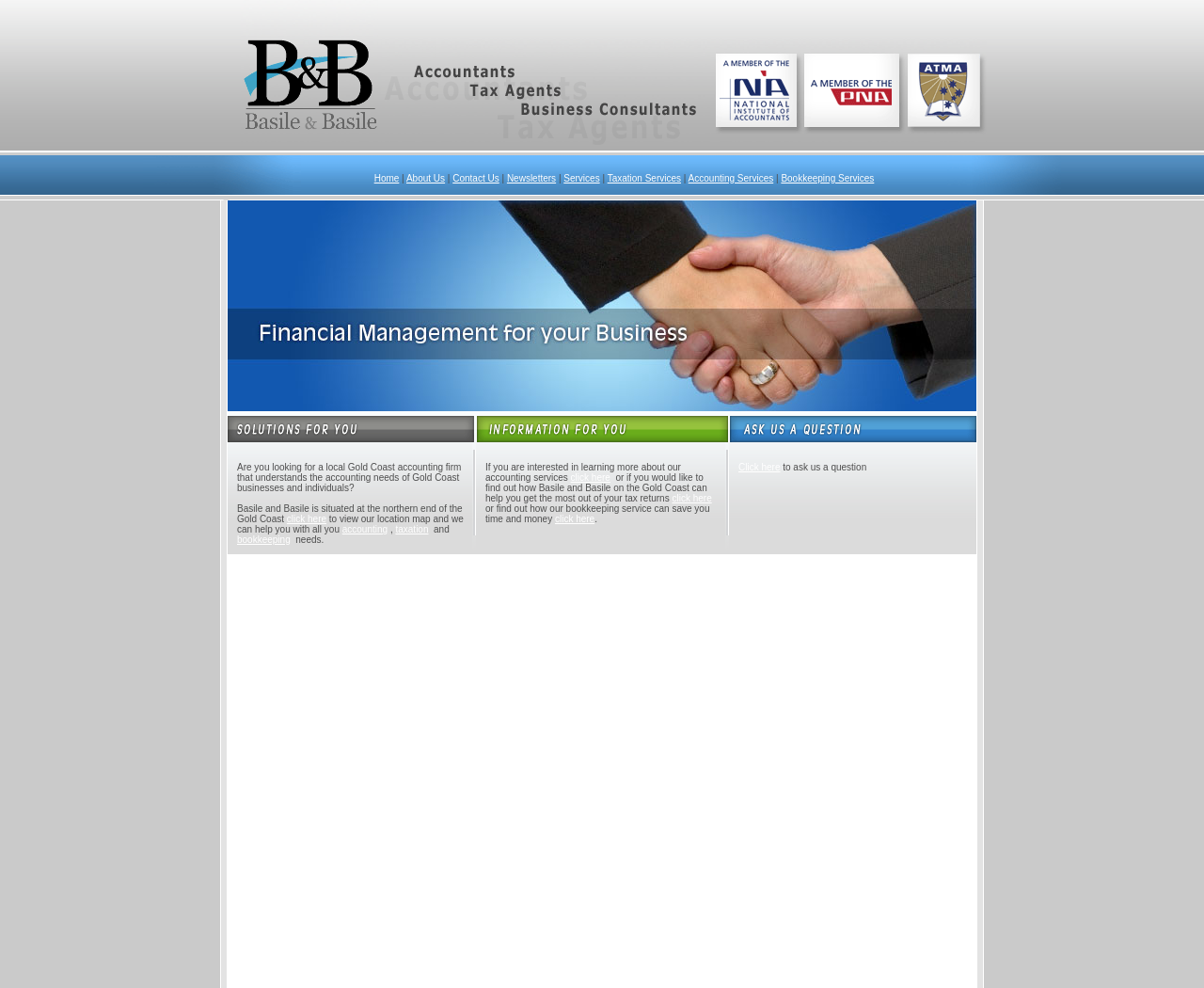Please find and report the bounding box coordinates of the element to click in order to perform the following action: "View bookkeeping services". The coordinates should be expressed as four float numbers between 0 and 1, in the format [left, top, right, bottom].

[0.461, 0.52, 0.494, 0.53]